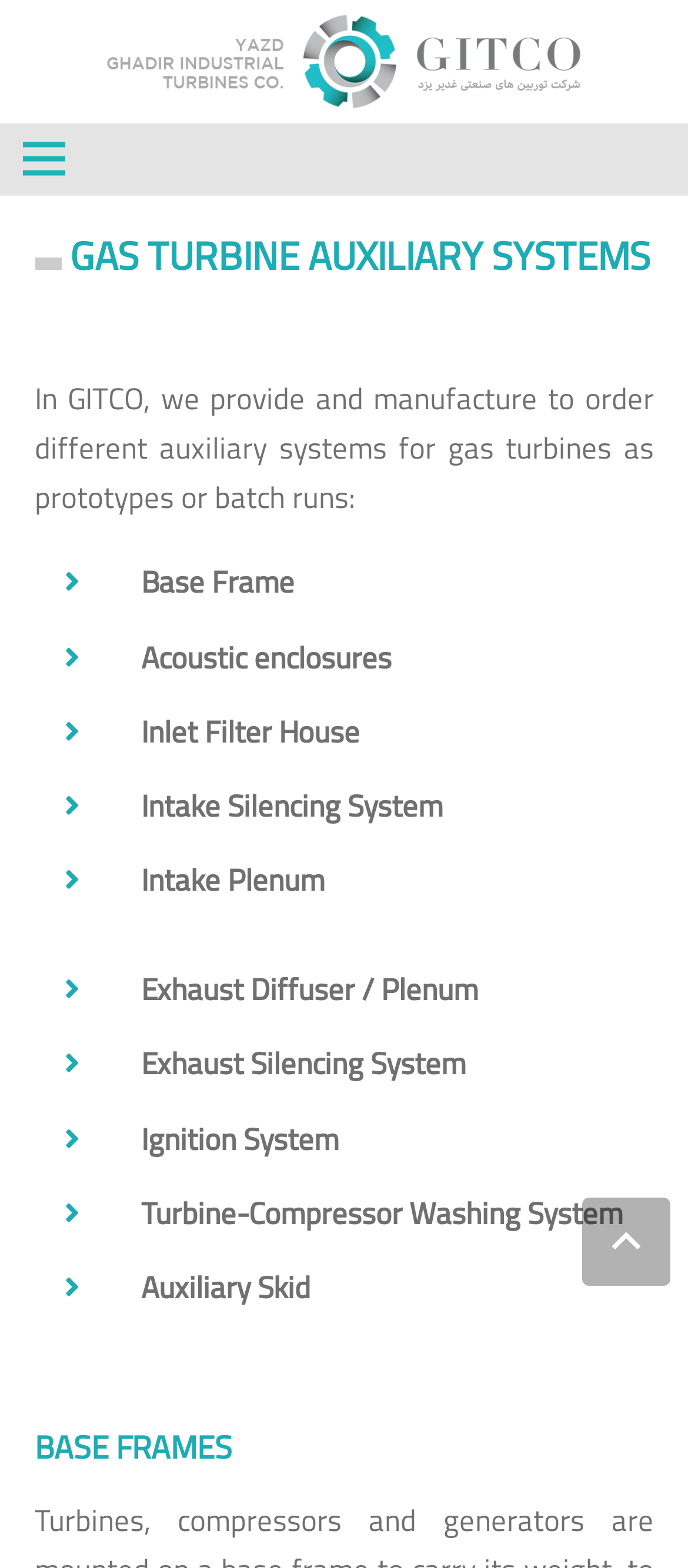Answer the question with a single word or phrase: 
What is the last auxiliary system listed?

Auxiliary Skid